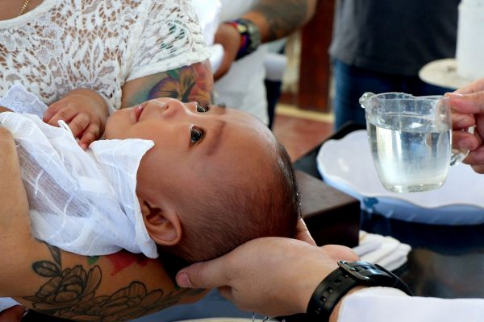Provide a brief response to the question using a single word or phrase: 
What is the object above the baby?

Glass vessel